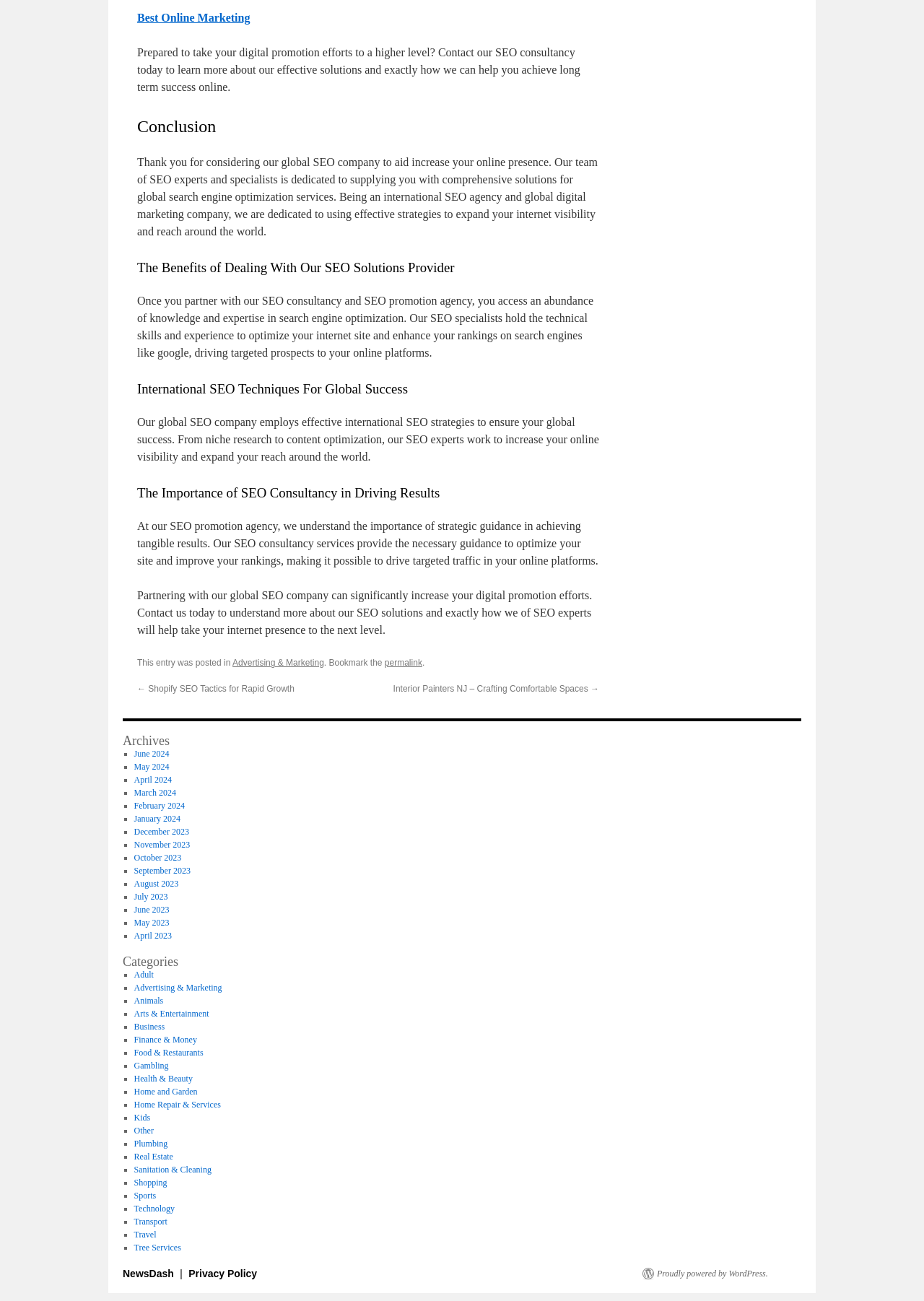Using the format (top-left x, top-left y, bottom-right x, bottom-right y), and given the element description, identify the bounding box coordinates within the screenshot: Technology

[0.145, 0.925, 0.189, 0.933]